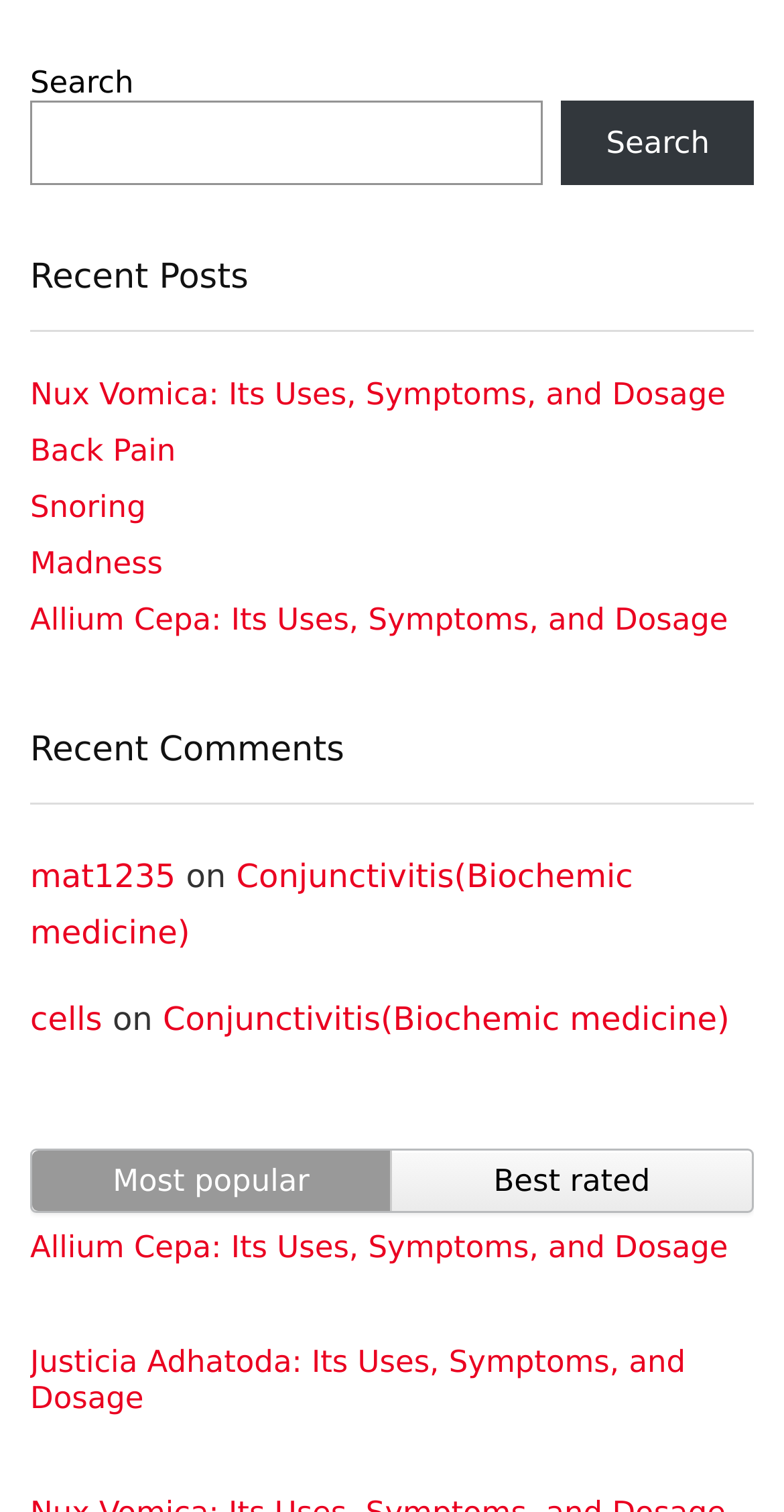Please determine the bounding box coordinates of the element's region to click for the following instruction: "Search for something".

[0.038, 0.067, 0.693, 0.123]